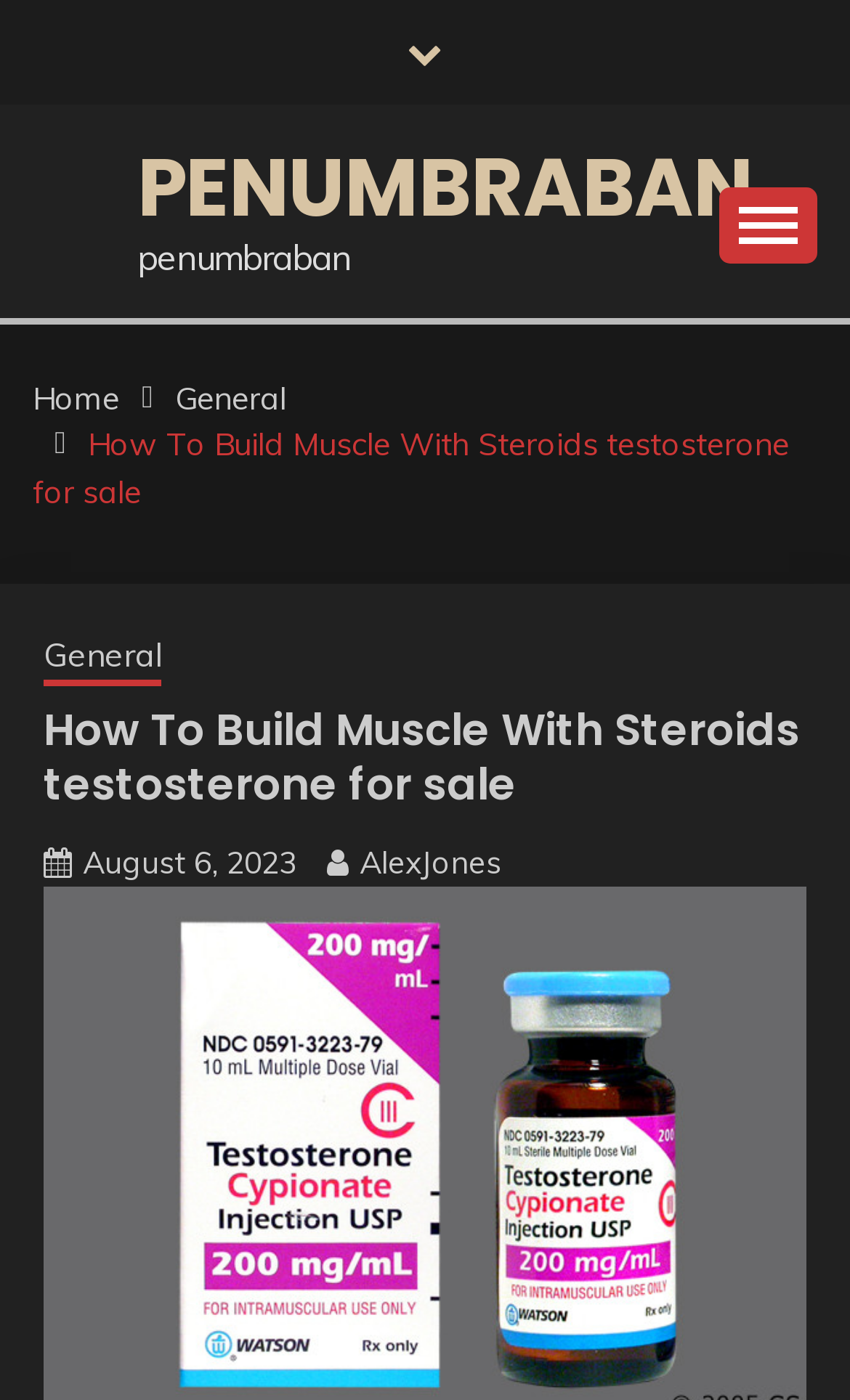Please provide the bounding box coordinates in the format (top-left x, top-left y, bottom-right x, bottom-right y). Remember, all values are floating point numbers between 0 and 1. What is the bounding box coordinate of the region described as: parent_node: Skip to content

[0.805, 0.923, 0.923, 0.987]